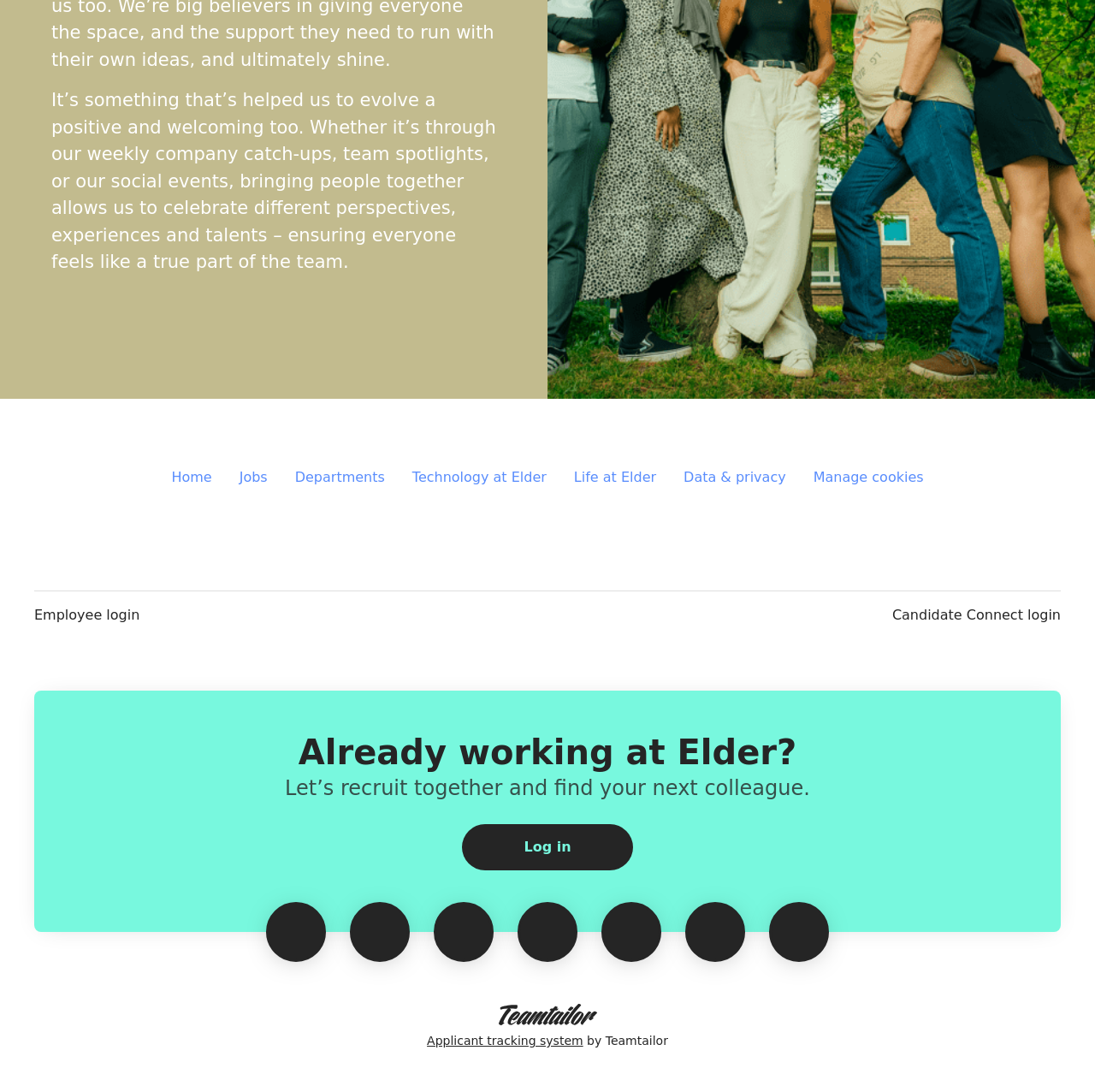What is the link at the bottom right corner of the webpage?
Please answer the question with as much detail and depth as you can.

The link element with ID 24 is located at the bottom right corner of the webpage, and its text is 'Applicant tracking system by Teamtailor'.